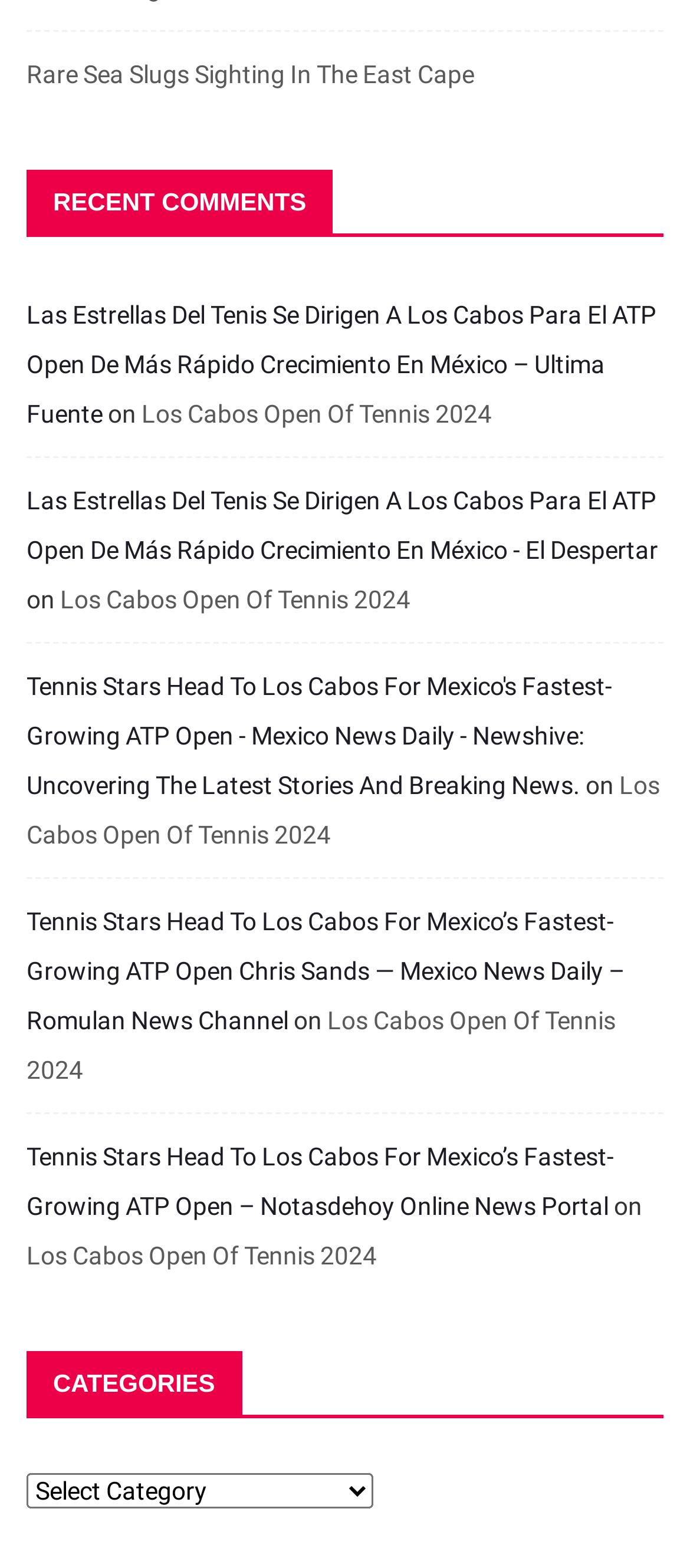Reply to the question with a brief word or phrase: How many links are there on the webpage?

11